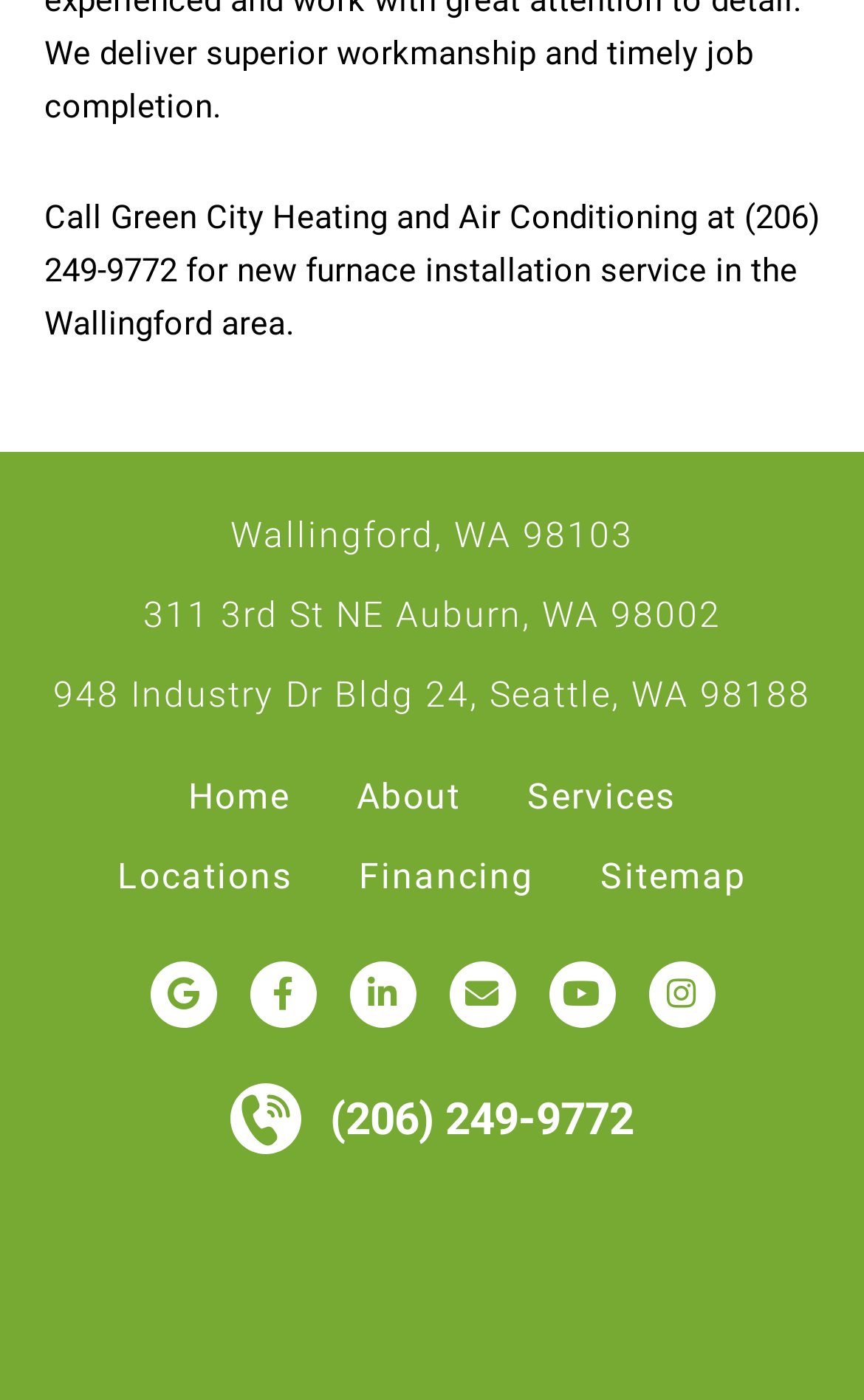Highlight the bounding box coordinates of the element you need to click to perform the following instruction: "Click the 'Home' link."

[0.179, 0.541, 0.374, 0.598]